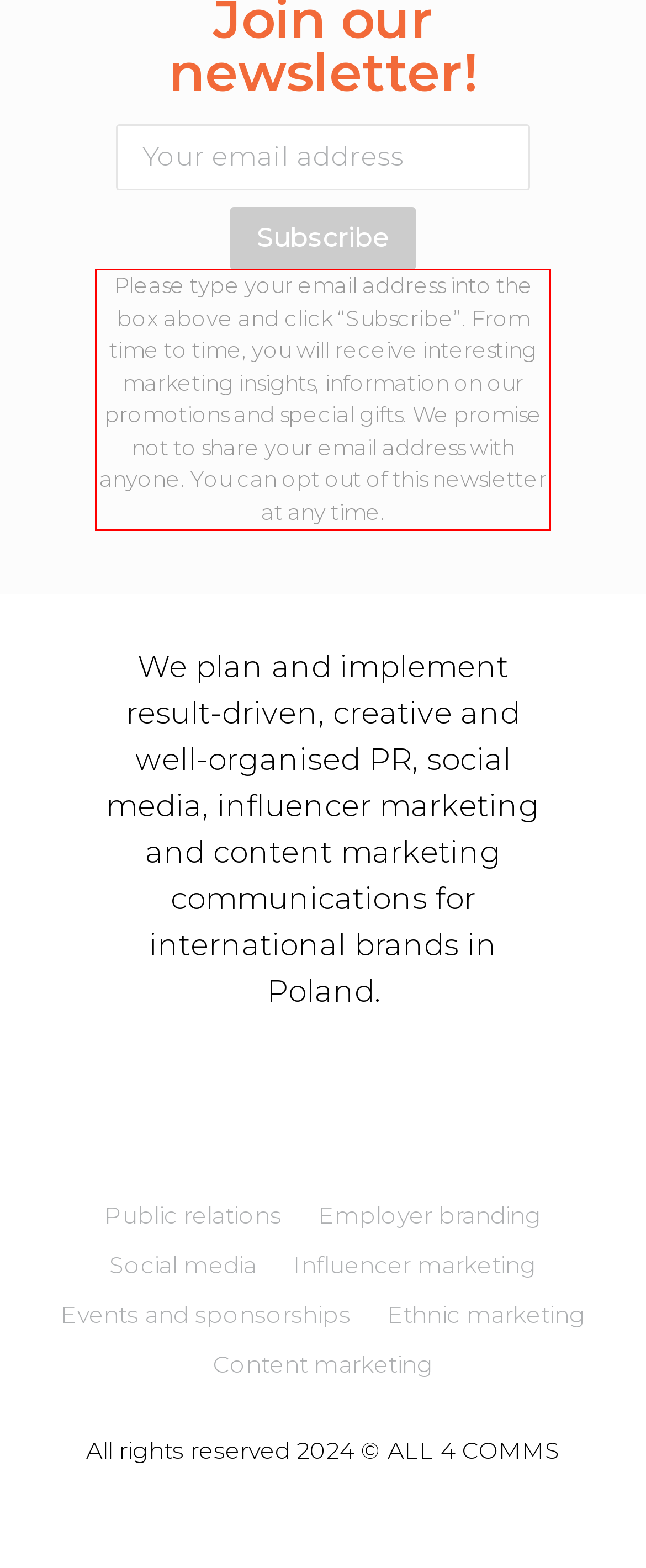Please extract the text content from the UI element enclosed by the red rectangle in the screenshot.

Please type your email address into the box above and click “Subscribe”. From time to time, you will receive interesting marketing insights, information on our promotions and special gifts. We promise not to share your email address with anyone. You can opt out of this newsletter at any time.